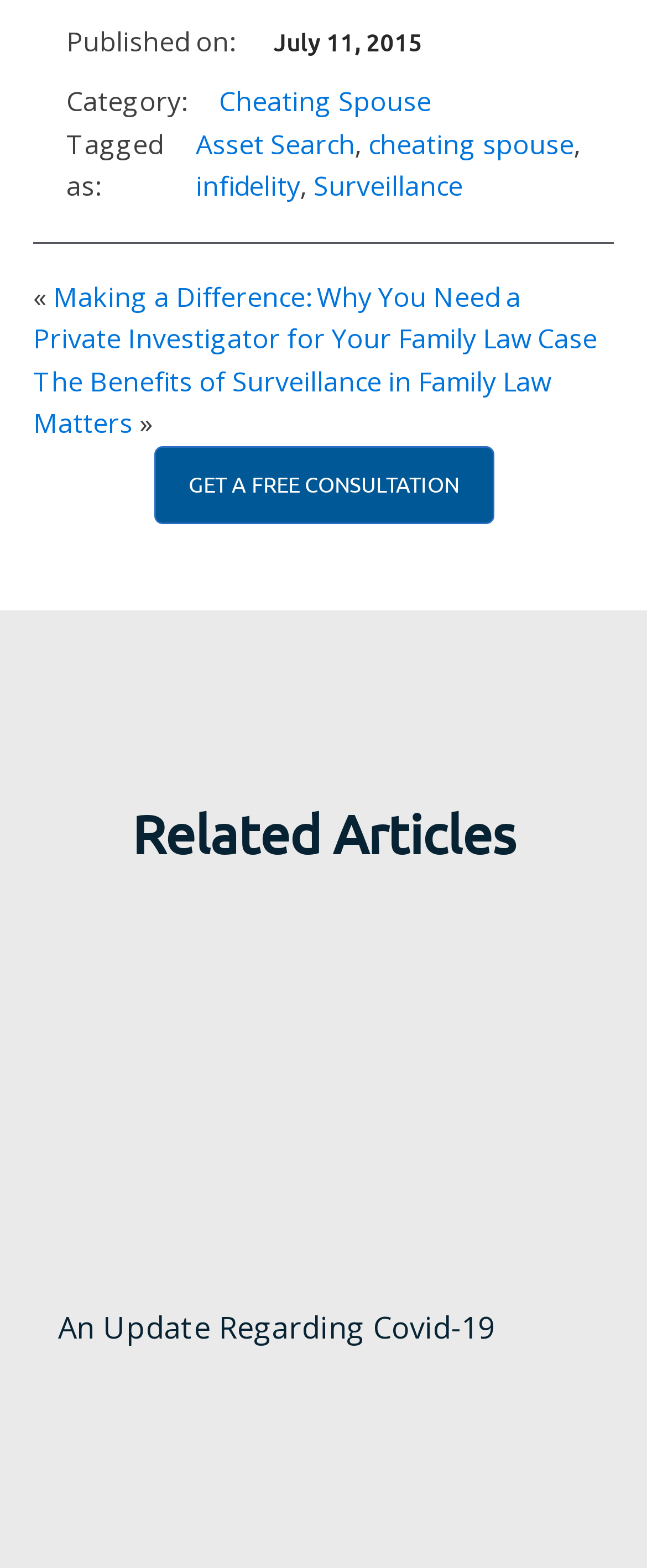What is the title of the first related article?
Based on the visual information, provide a detailed and comprehensive answer.

The title of the first related article can be found at the bottom of the webpage, where it says 'covid 19 update'.